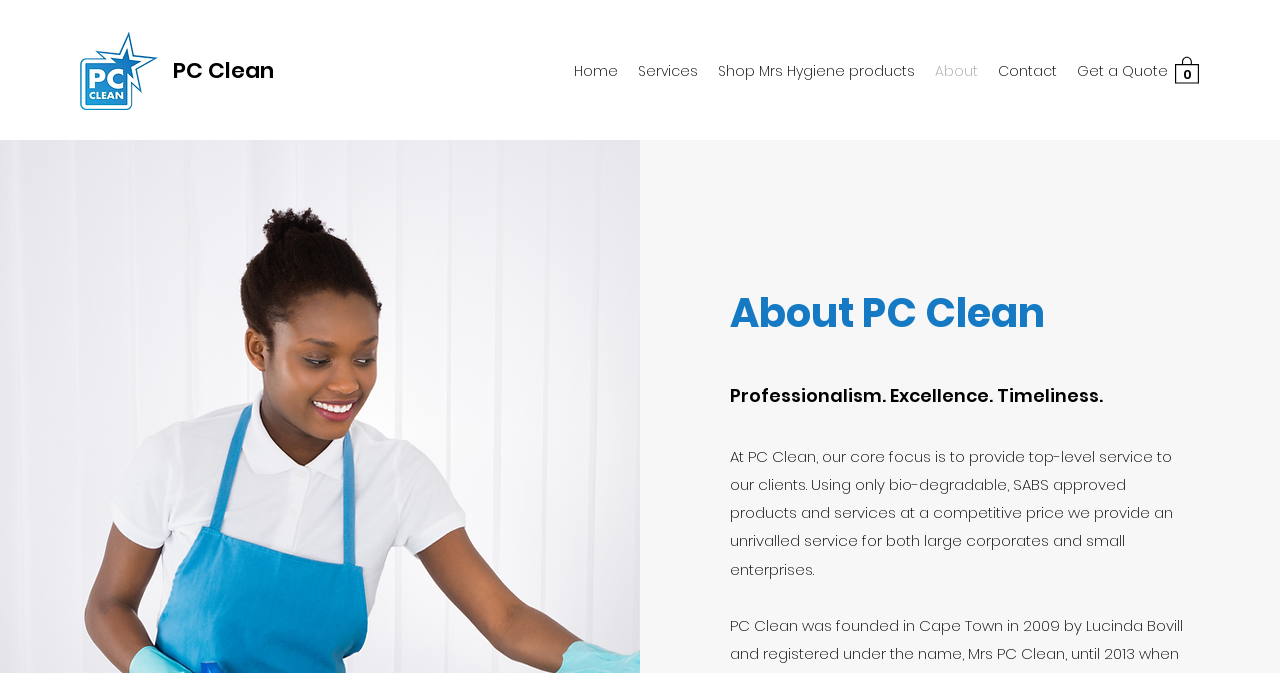Please provide a detailed answer to the question below based on the screenshot: 
What kind of products are used by PC Clean?

According to the webpage content, PC Clean uses only bio-degradable, SABS approved products and services, which is mentioned in the paragraph describing their service.